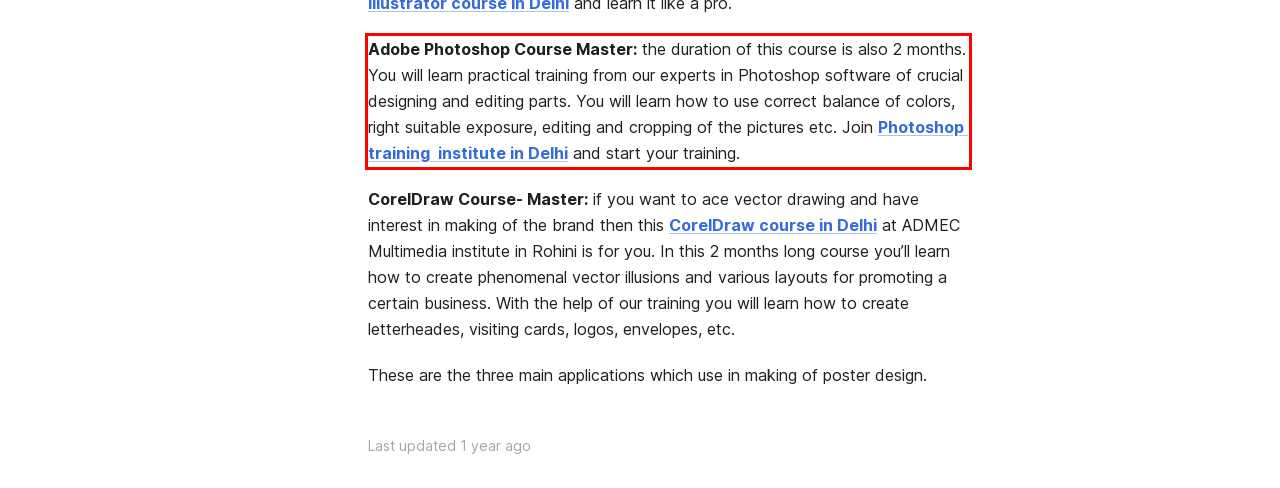In the given screenshot, locate the red bounding box and extract the text content from within it.

Adobe Photoshop Course Master: the duration of this course is also 2 months. You will learn practical training from our experts in Photoshop software of crucial designing and editing parts. You will learn how to use correct balance of colors, right suitable exposure, editing and cropping of the pictures etc. Join Photoshop training institute in Delhi and start your training.